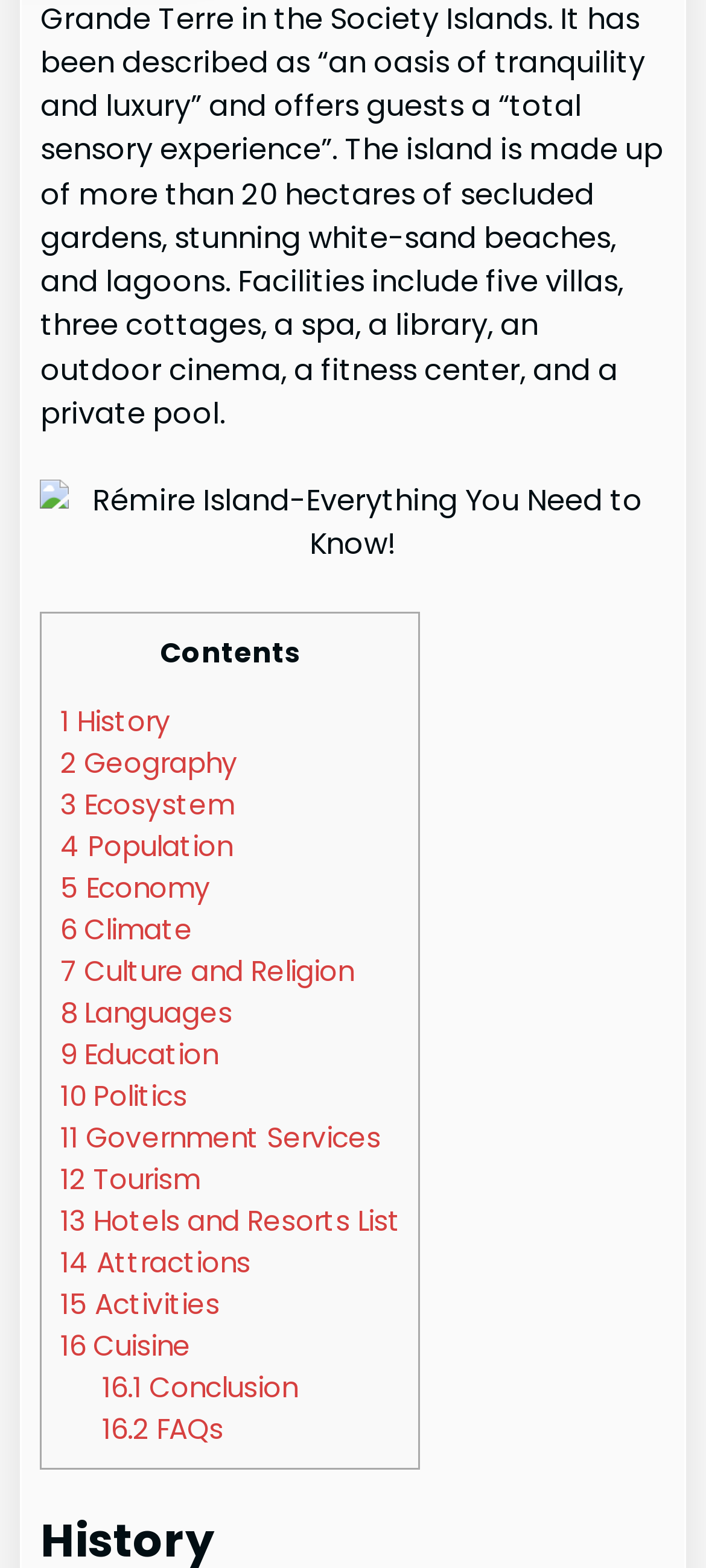Locate the bounding box coordinates of the clickable area needed to fulfill the instruction: "Click on the 'History' link".

[0.086, 0.448, 0.242, 0.472]